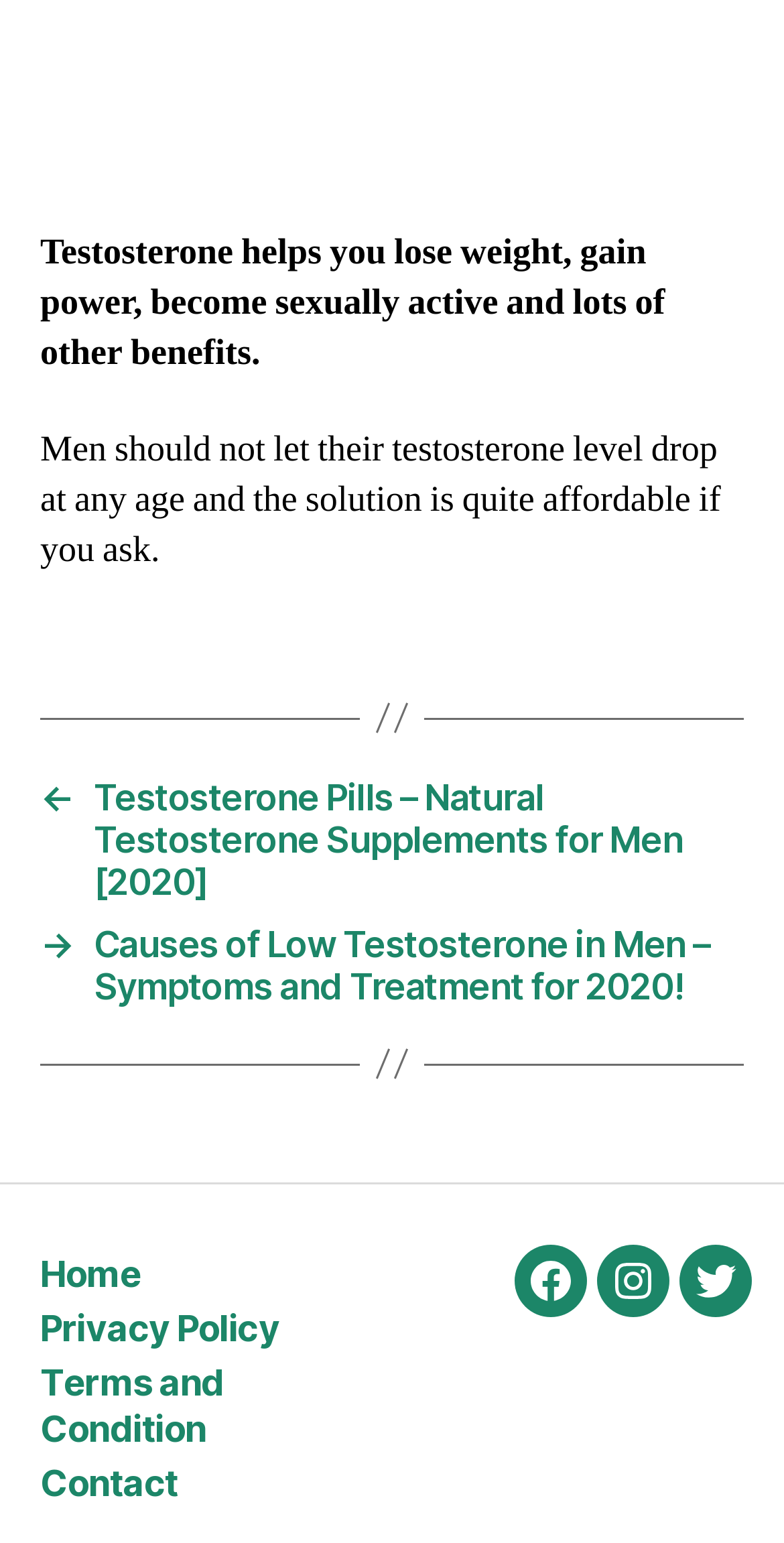Please identify the bounding box coordinates of the element's region that needs to be clicked to fulfill the following instruction: "Read the 'Causes of Low Testosterone in Men – Symptoms and Treatment for 2020!' article". The bounding box coordinates should consist of four float numbers between 0 and 1, i.e., [left, top, right, bottom].

[0.051, 0.598, 0.949, 0.652]